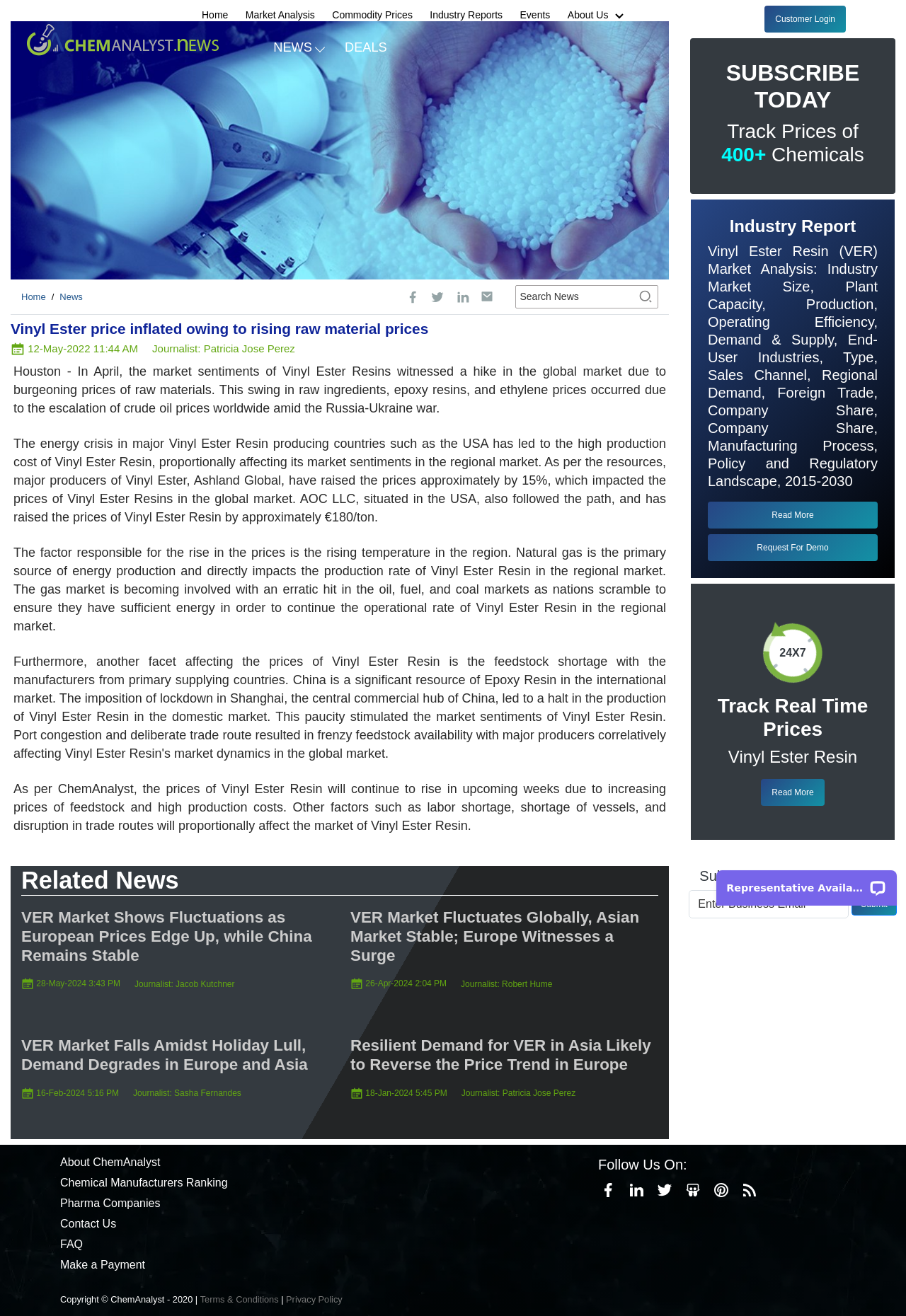Based on the element description: "Vinyl Ester Resin", identify the UI element and provide its bounding box coordinates. Use four float numbers between 0 and 1, [left, top, right, bottom].

[0.804, 0.568, 0.946, 0.588]